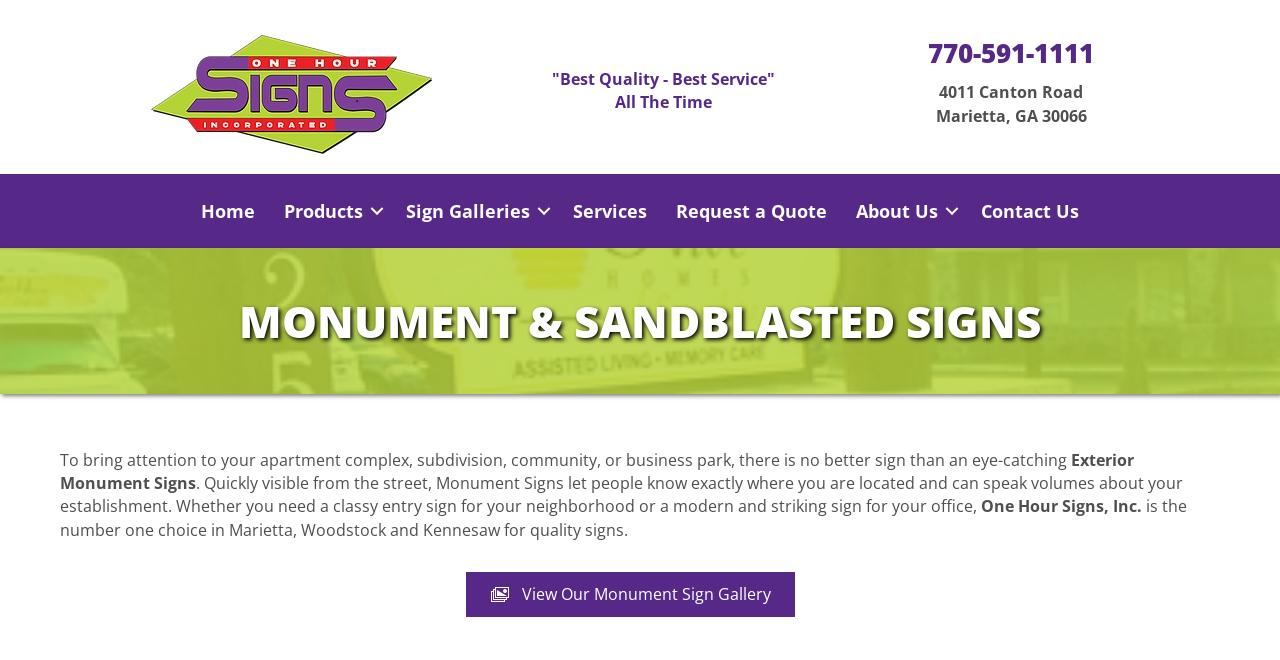Extract the bounding box coordinates of the UI element described: "Products". Provide the coordinates in the format [left, top, right, bottom] with values ranging from 0 to 1.

[0.211, 0.279, 0.305, 0.361]